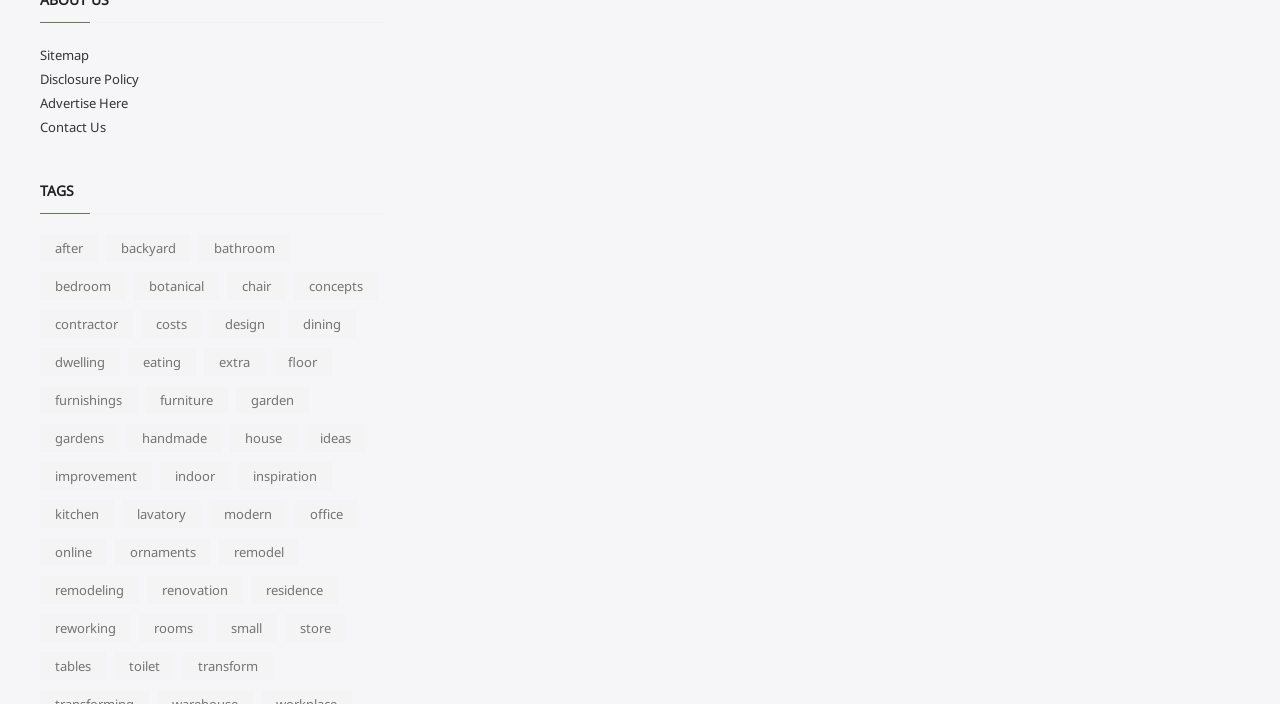Identify the coordinates of the bounding box for the element described below: "residence". Return the coordinates as four float numbers between 0 and 1: [left, top, right, bottom].

[0.196, 0.818, 0.264, 0.858]